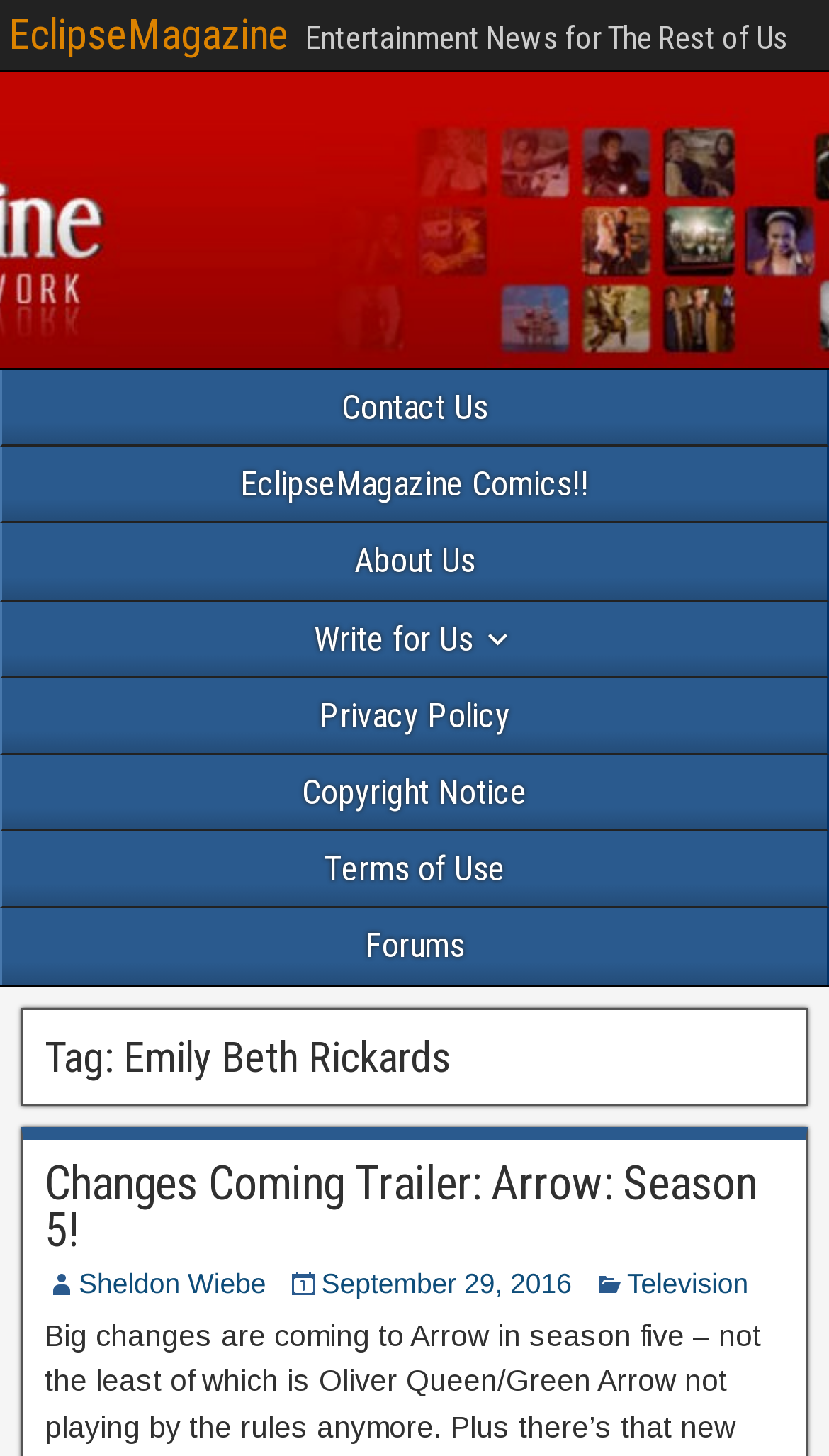Please identify the bounding box coordinates of the clickable element to fulfill the following instruction: "visit EclipseMagazine Comics". The coordinates should be four float numbers between 0 and 1, i.e., [left, top, right, bottom].

[0.003, 0.307, 0.997, 0.358]